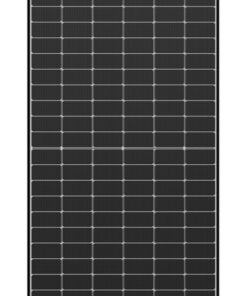How much does the solar panel weigh?
From the screenshot, supply a one-word or short-phrase answer.

23 kg